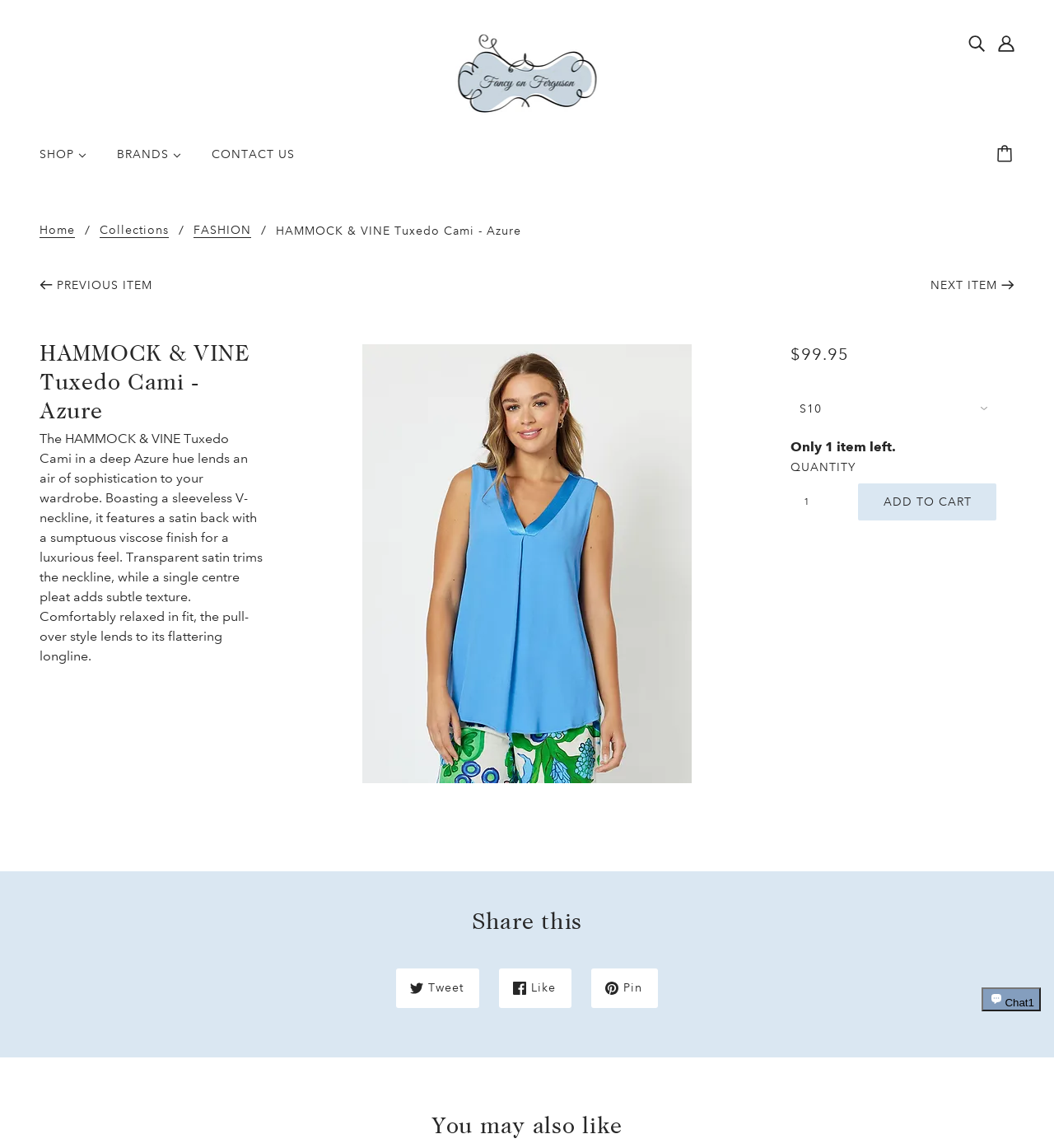Please specify the bounding box coordinates in the format (top-left x, top-left y, bottom-right x, bottom-right y), with values ranging from 0 to 1. Identify the bounding box for the UI component described as follows: Add to Cart

[0.814, 0.421, 0.945, 0.453]